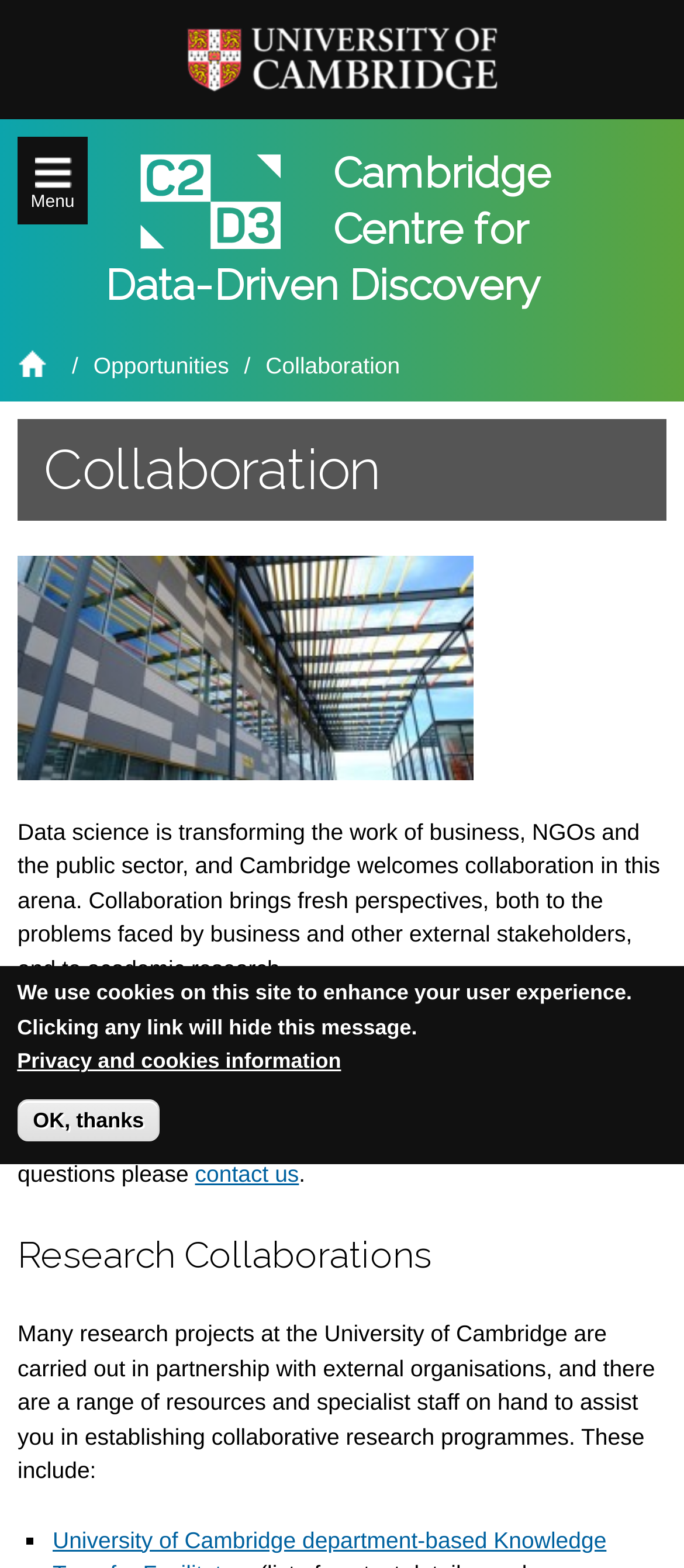Identify the bounding box coordinates for the UI element described as follows: "Our Wins". Ensure the coordinates are four float numbers between 0 and 1, formatted as [left, top, right, bottom].

None